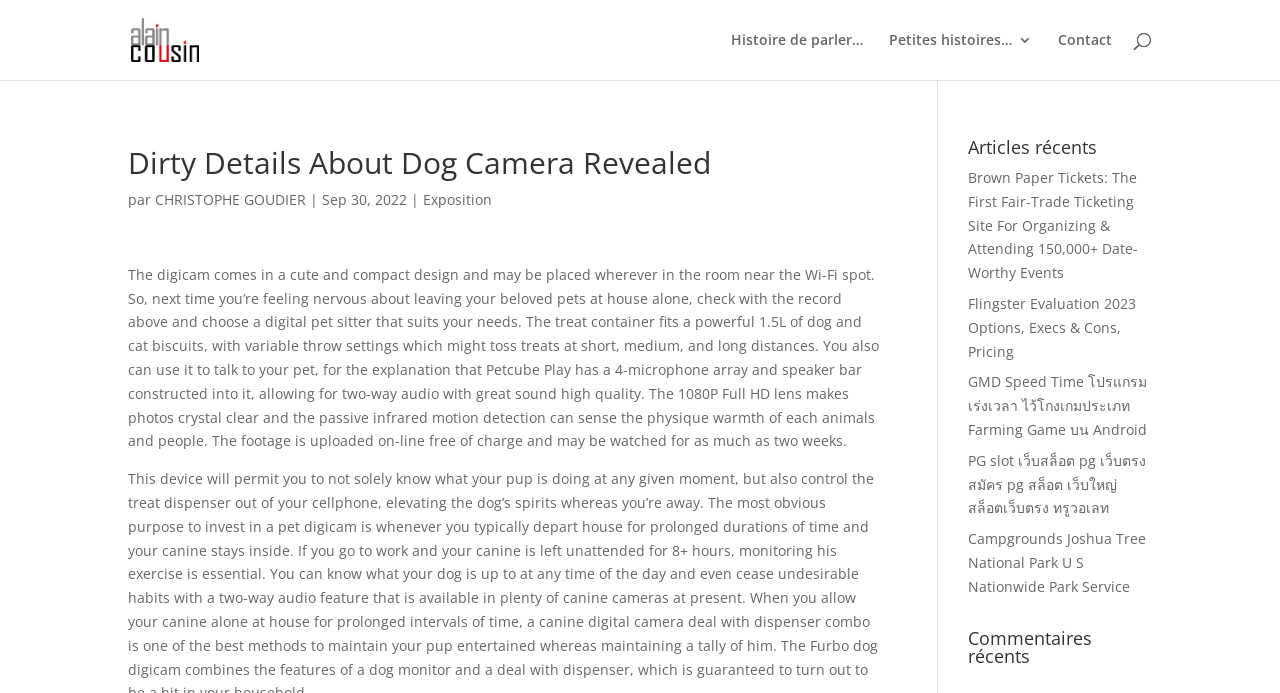Please provide the bounding box coordinates for the element that needs to be clicked to perform the instruction: "Click on the link to Alain Cousin's page". The coordinates must consist of four float numbers between 0 and 1, formatted as [left, top, right, bottom].

[0.103, 0.041, 0.156, 0.069]